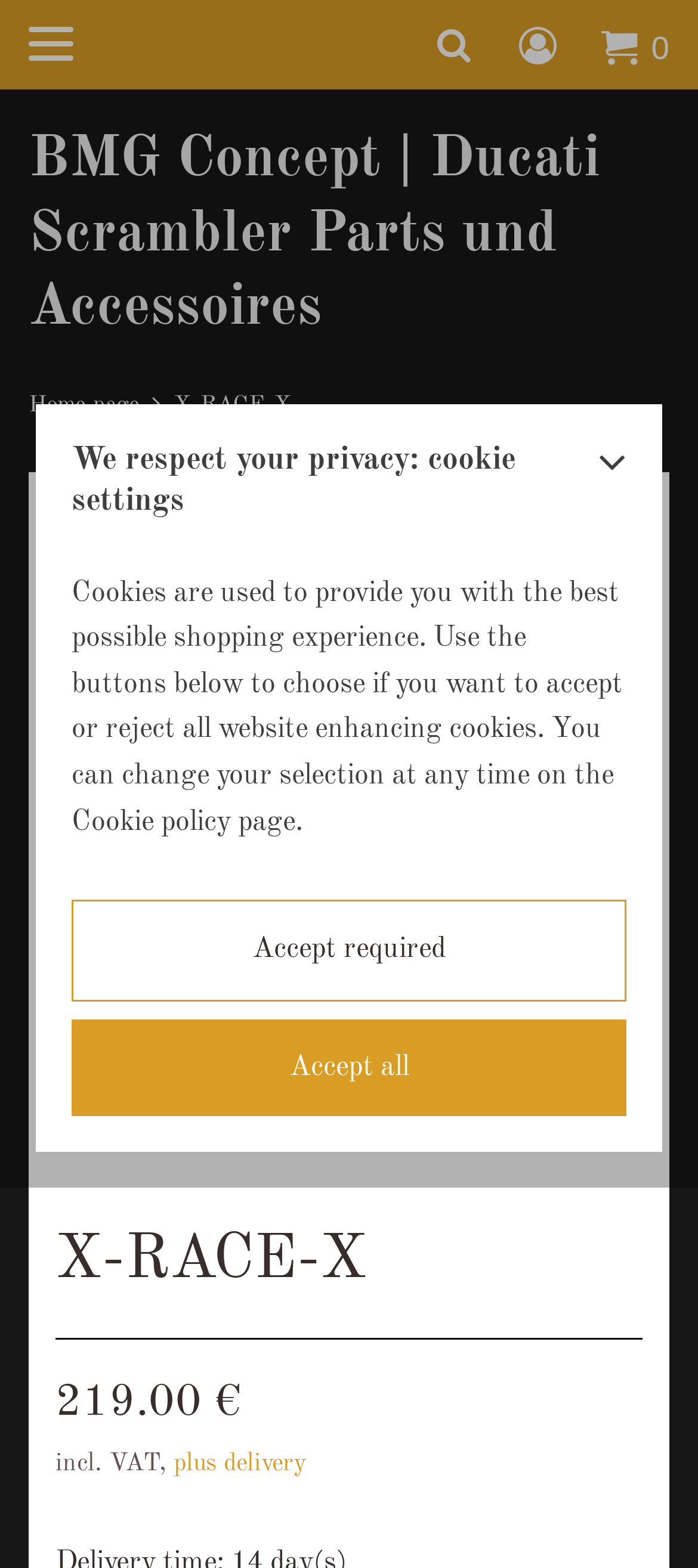Please answer the following question using a single word or phrase: 
What is the price of X-RACE-X?

219.00 €